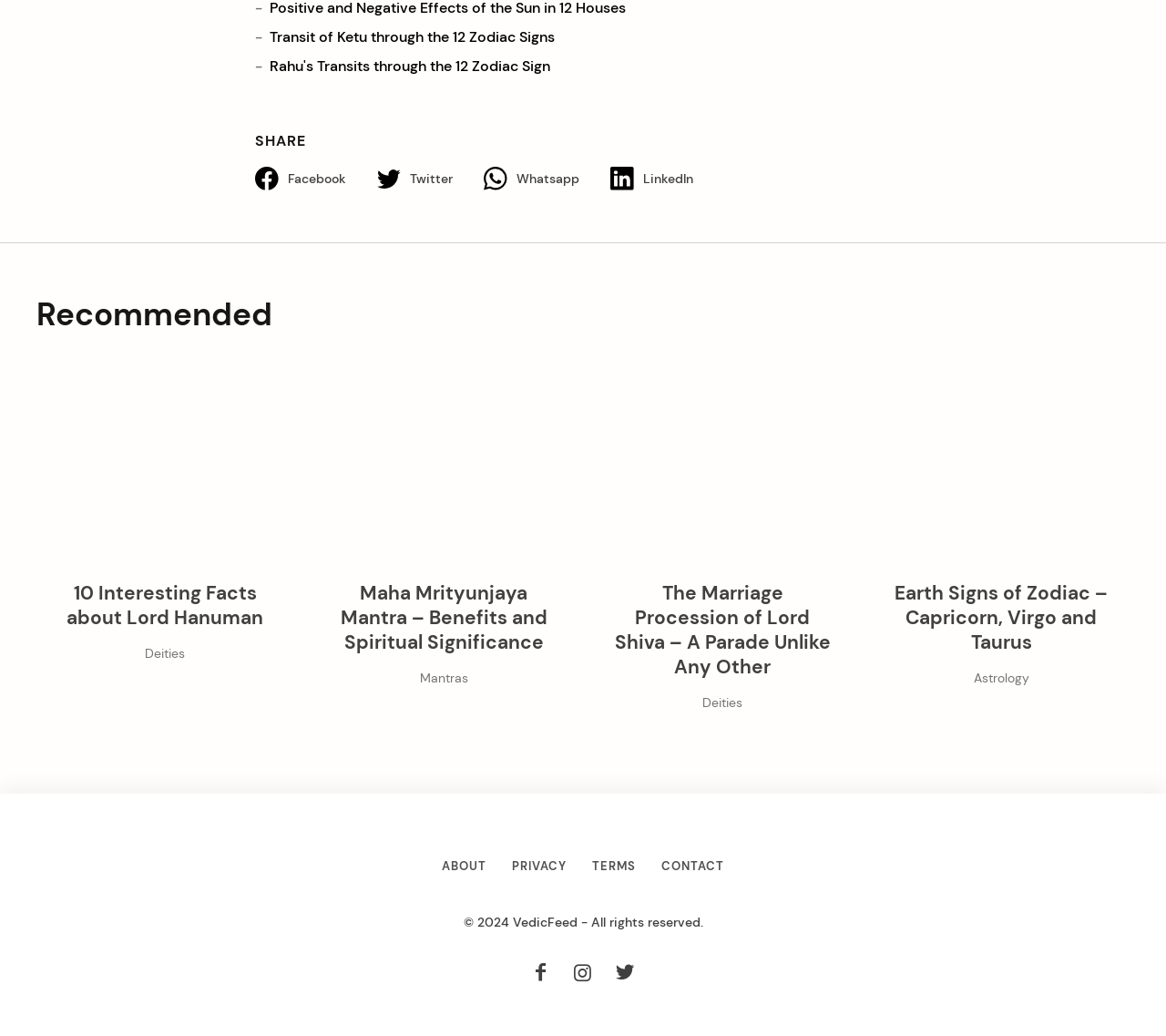Bounding box coordinates are specified in the format (top-left x, top-left y, bottom-right x, bottom-right y). All values are floating point numbers bounded between 0 and 1. Please provide the bounding box coordinate of the region this sentence describes: title="VedicFeed on Twitter"

[0.518, 0.927, 0.554, 0.952]